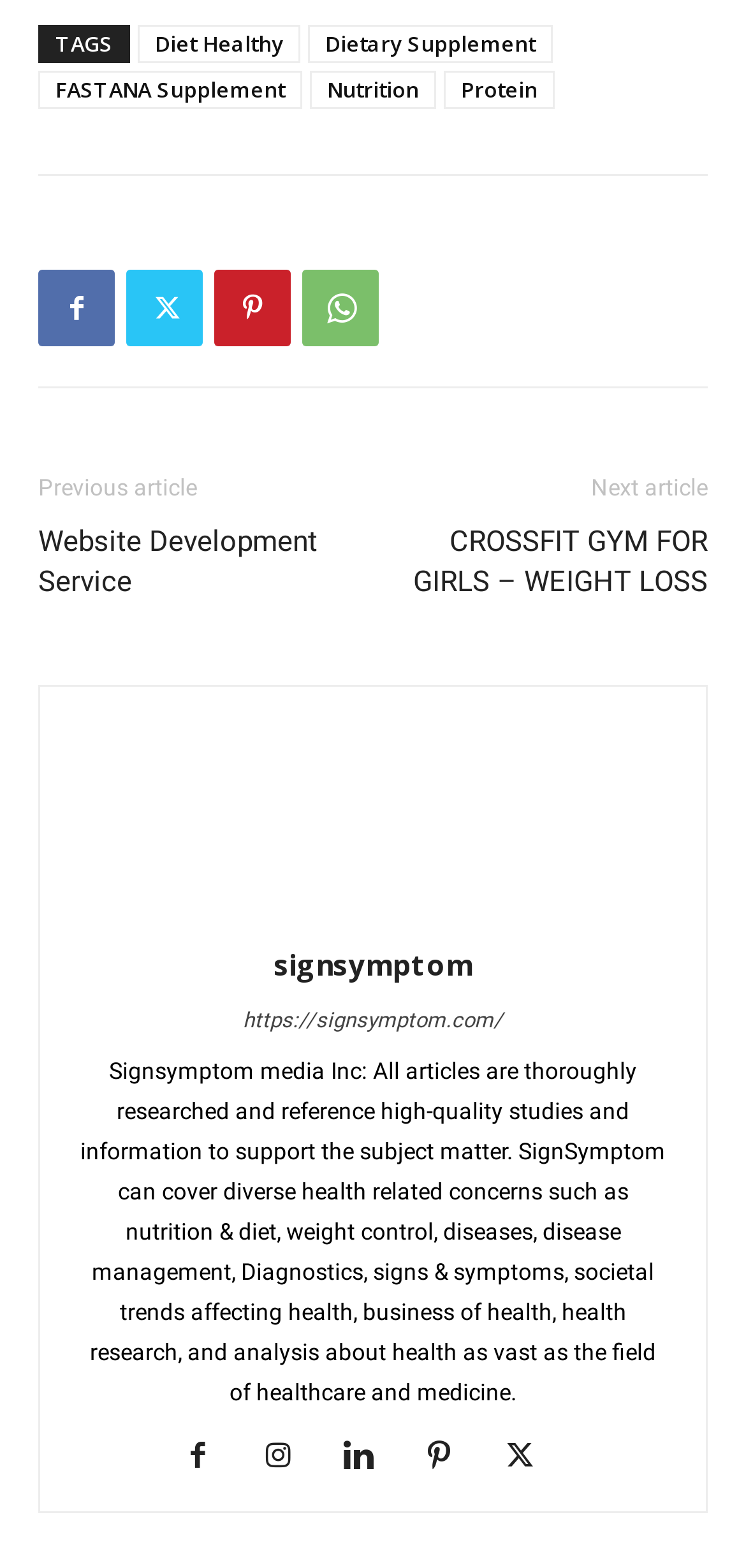Find the bounding box coordinates of the element to click in order to complete this instruction: "Click on the 'CROSSFIT GYM FOR GIRLS – WEIGHT LOSS' link". The bounding box coordinates must be four float numbers between 0 and 1, denoted as [left, top, right, bottom].

[0.5, 0.333, 0.949, 0.384]